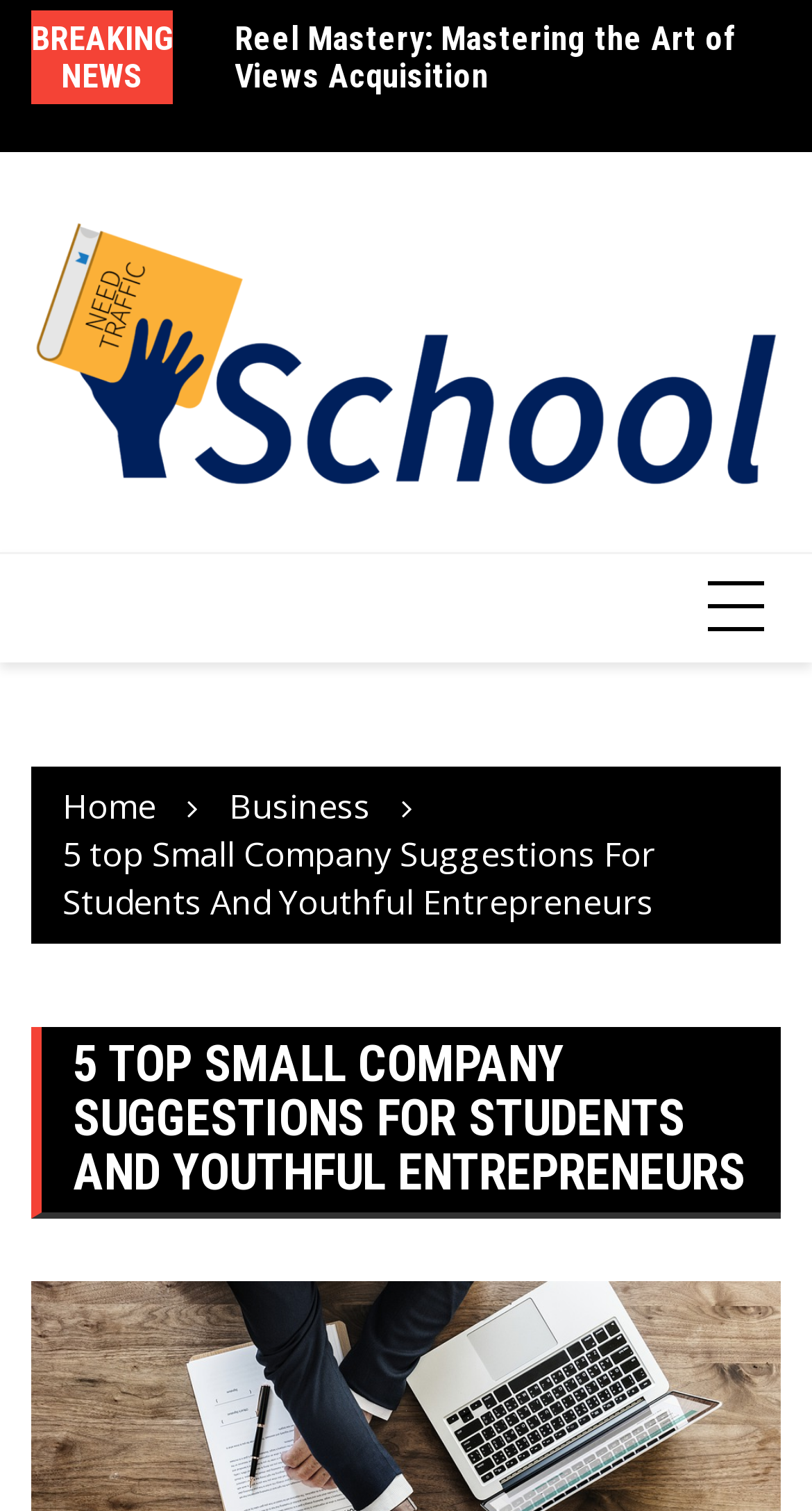Given the element description "Business", identify the bounding box of the corresponding UI element.

[0.282, 0.518, 0.456, 0.549]